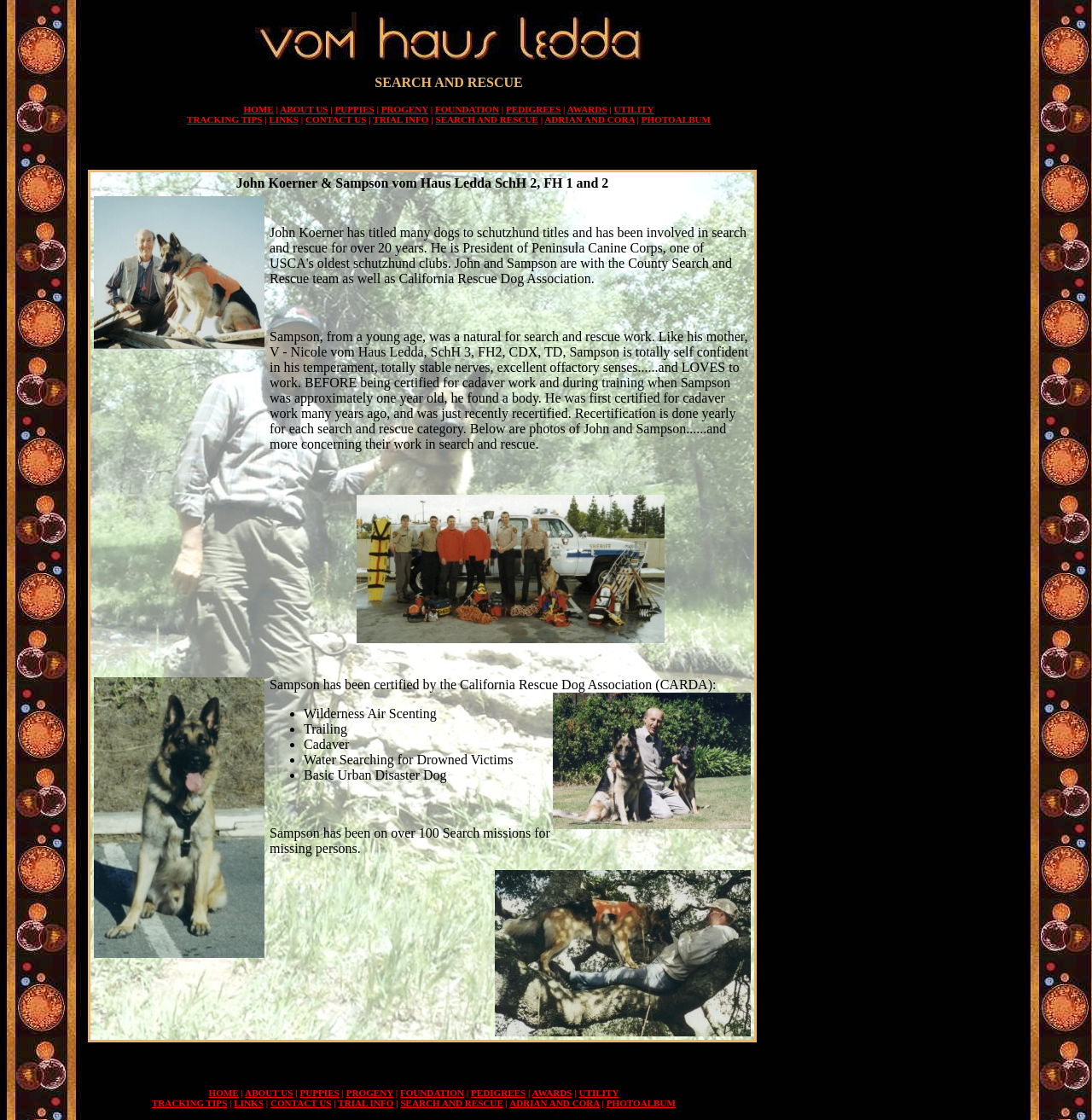What is the name of the dog on the webpage?
Please use the visual content to give a single word or phrase answer.

Sampson